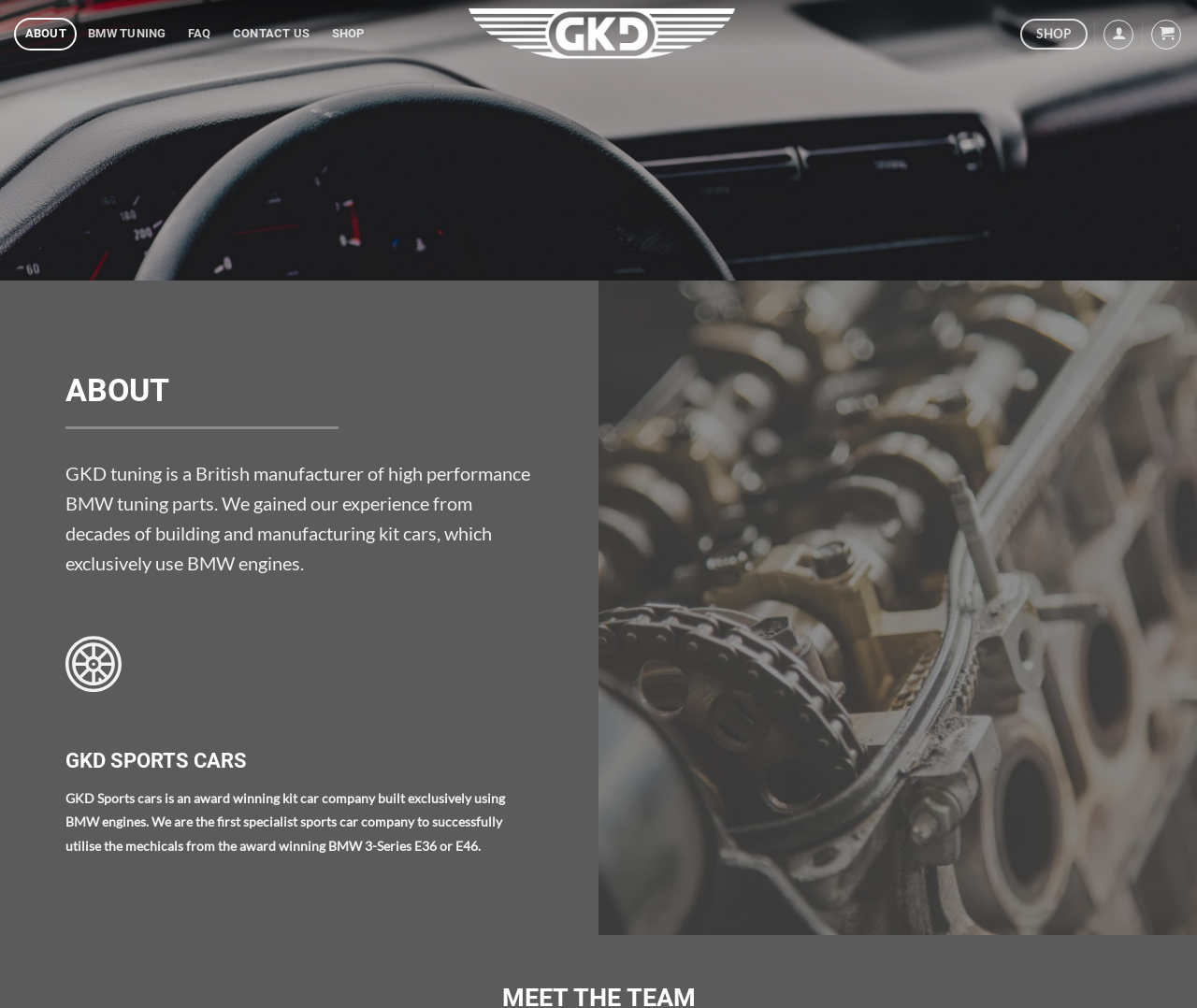Use a single word or phrase to answer the question: 
What type of cars does GKD Sports cars use?

BMW engines